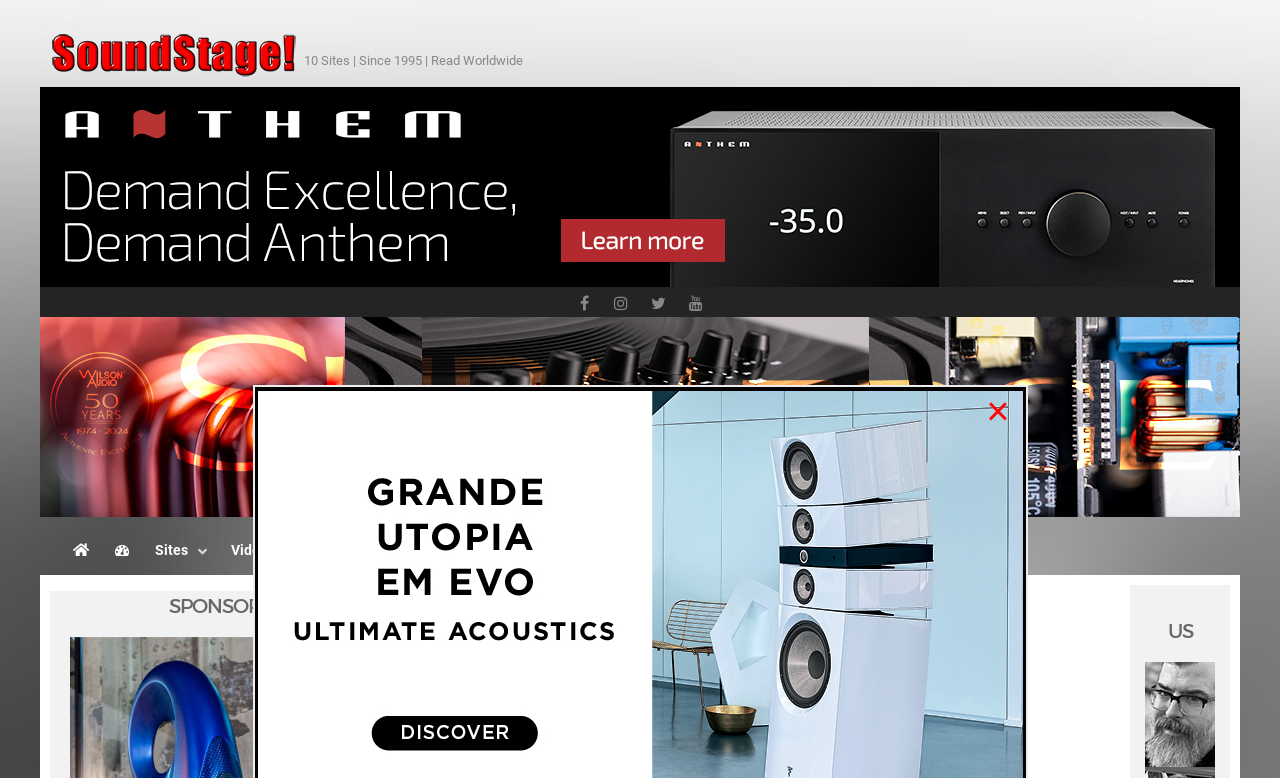Determine the bounding box coordinates for the element that should be clicked to follow this instruction: "Click on the 'Home' link". The coordinates should be given as four float numbers between 0 and 1, in the format [left, top, right, bottom].

[0.057, 0.693, 0.074, 0.722]